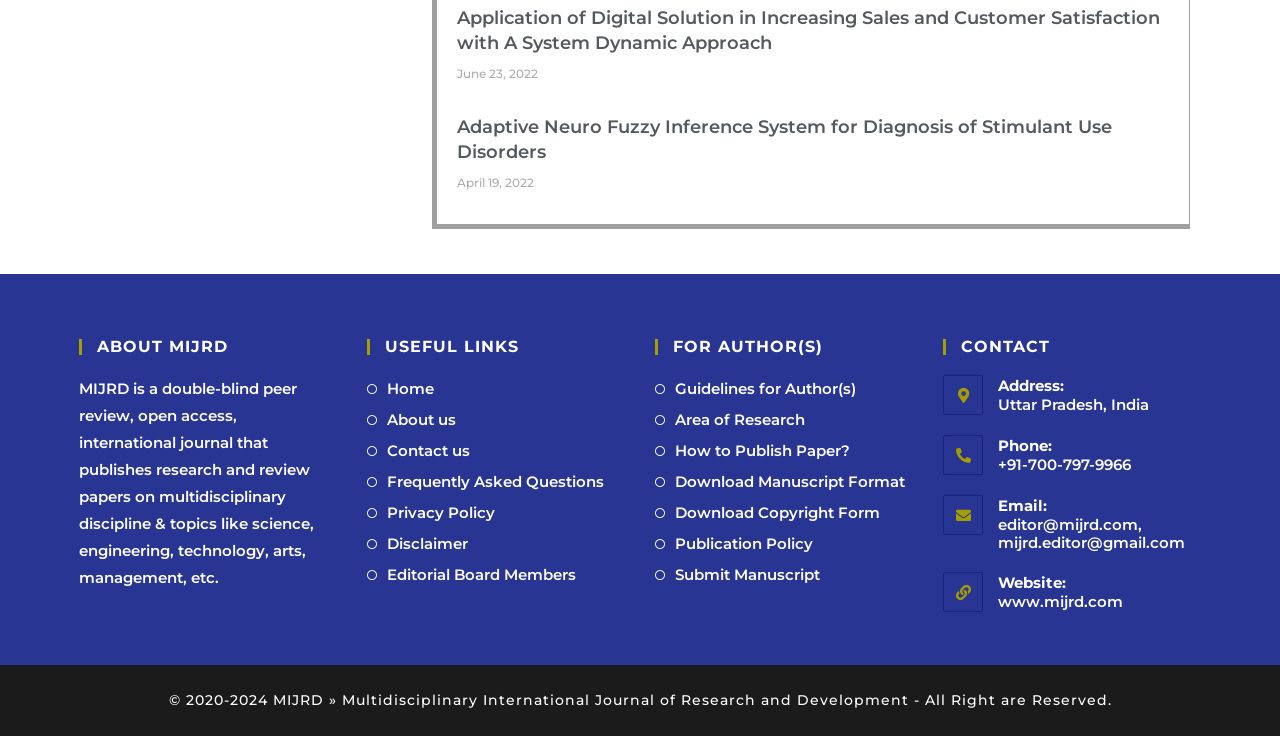Please respond to the question with a concise word or phrase:
What is the contact email of the journal?

editor@mijrd.com, mijrd.editor@gmail.com